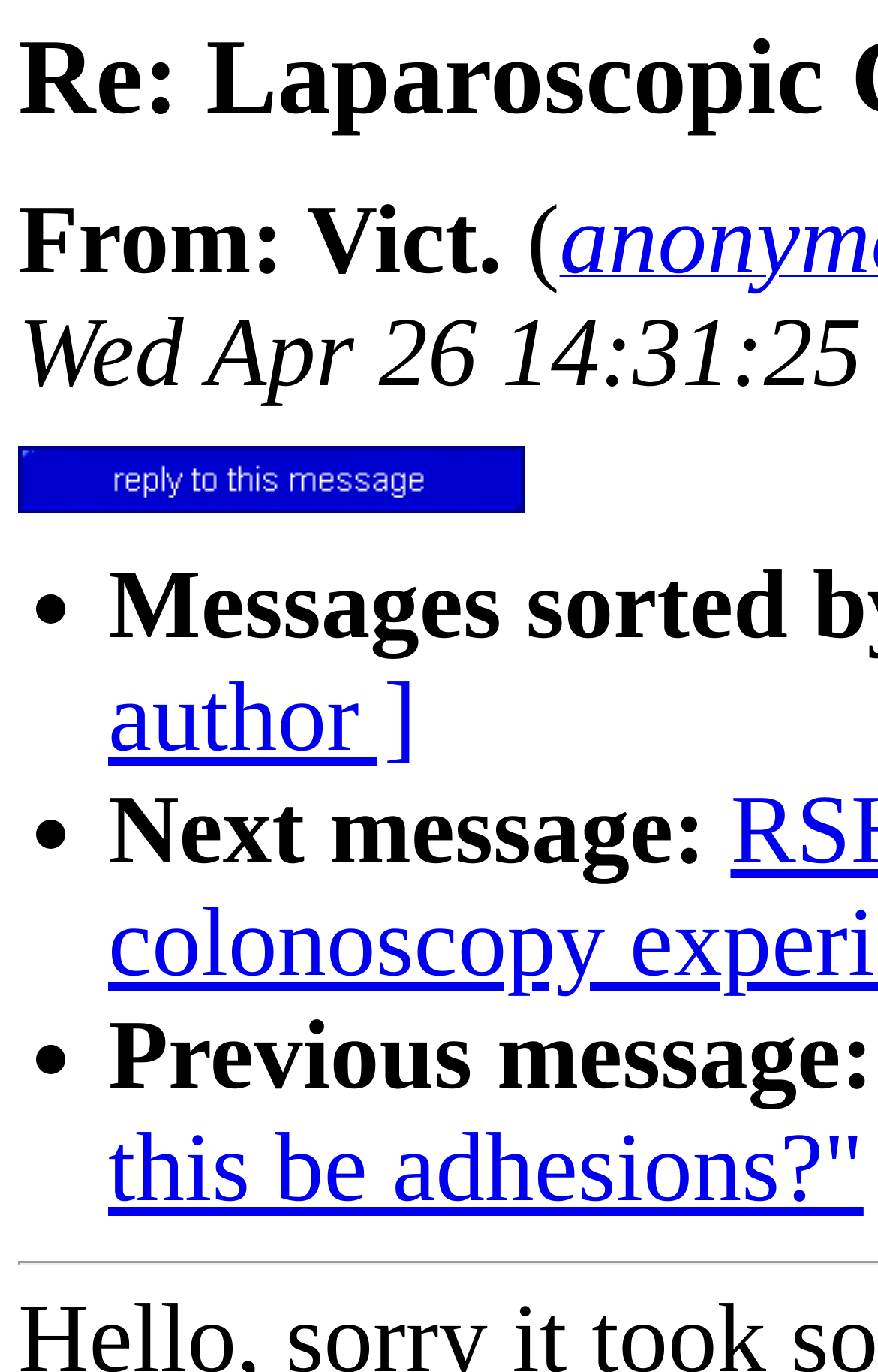Refer to the image and provide an in-depth answer to the question:
What is the purpose of the button?

The purpose of the button can be determined by reading its text content, which is '[ reply to this message ]'. This button is likely used to respond to the message being displayed on the webpage.